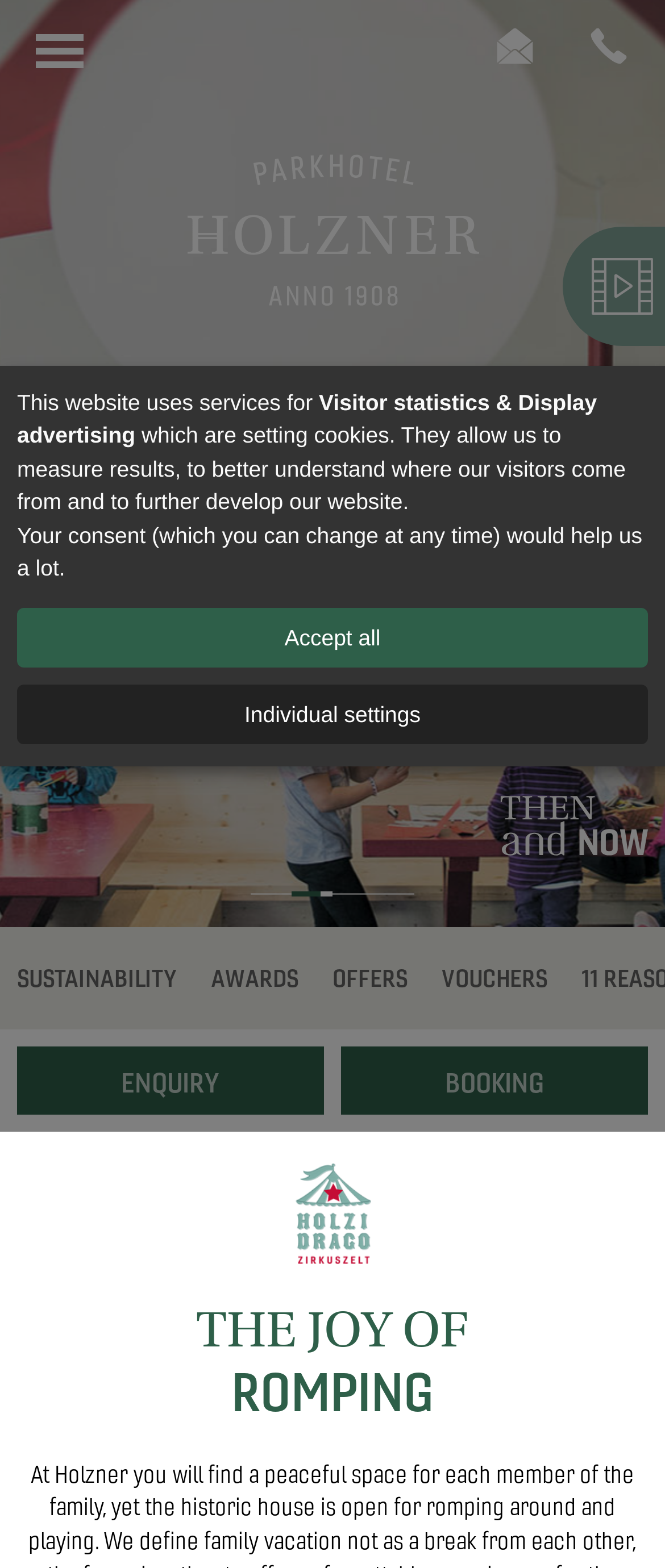Identify the bounding box of the HTML element described here: "Sustainability". Provide the coordinates as four float numbers between 0 and 1: [left, top, right, bottom].

[0.0, 0.614, 0.292, 0.634]